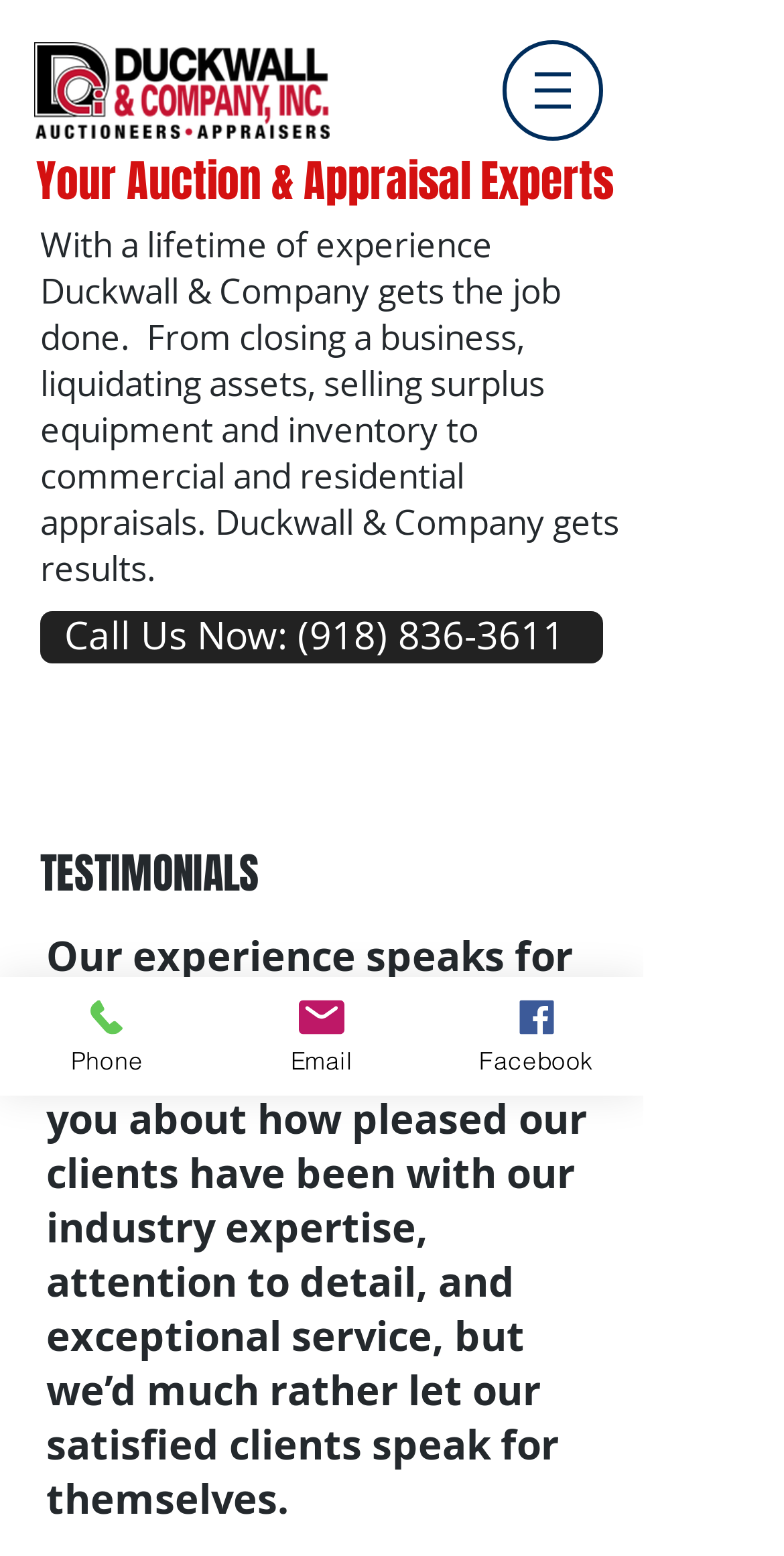Explain the contents of the webpage comprehensively.

The webpage is about Duckwall Auctions, specifically showcasing testimonials from satisfied clients. At the top left, there is a link to the homepage. To the right of it, a navigation menu labeled "Site" is located, which contains a button with a dropdown menu and an accompanying image.

Below the navigation menu, there are three headings that introduce the company. The first heading reads "Your Auction & Appraisal Experts". The second heading provides a brief description of the company's services, including auction and appraisal expertise. The third heading displays a call-to-action, "Call Us Now: (918) 836-3611", with a link to the phone number.

Further down, there is a section dedicated to testimonials, marked by a heading "TESTIMONIALS". This section features a paragraph that explains the importance of client testimonials, followed by a likely list of testimonials from satisfied clients (not explicitly shown in the accessibility tree).

At the bottom of the page, there are three links to contact the company: "Phone", "Email", and "Facebook". Each link is accompanied by an image, and they are aligned horizontally, with "Phone" on the left, "Email" in the middle, and "Facebook" on the right.